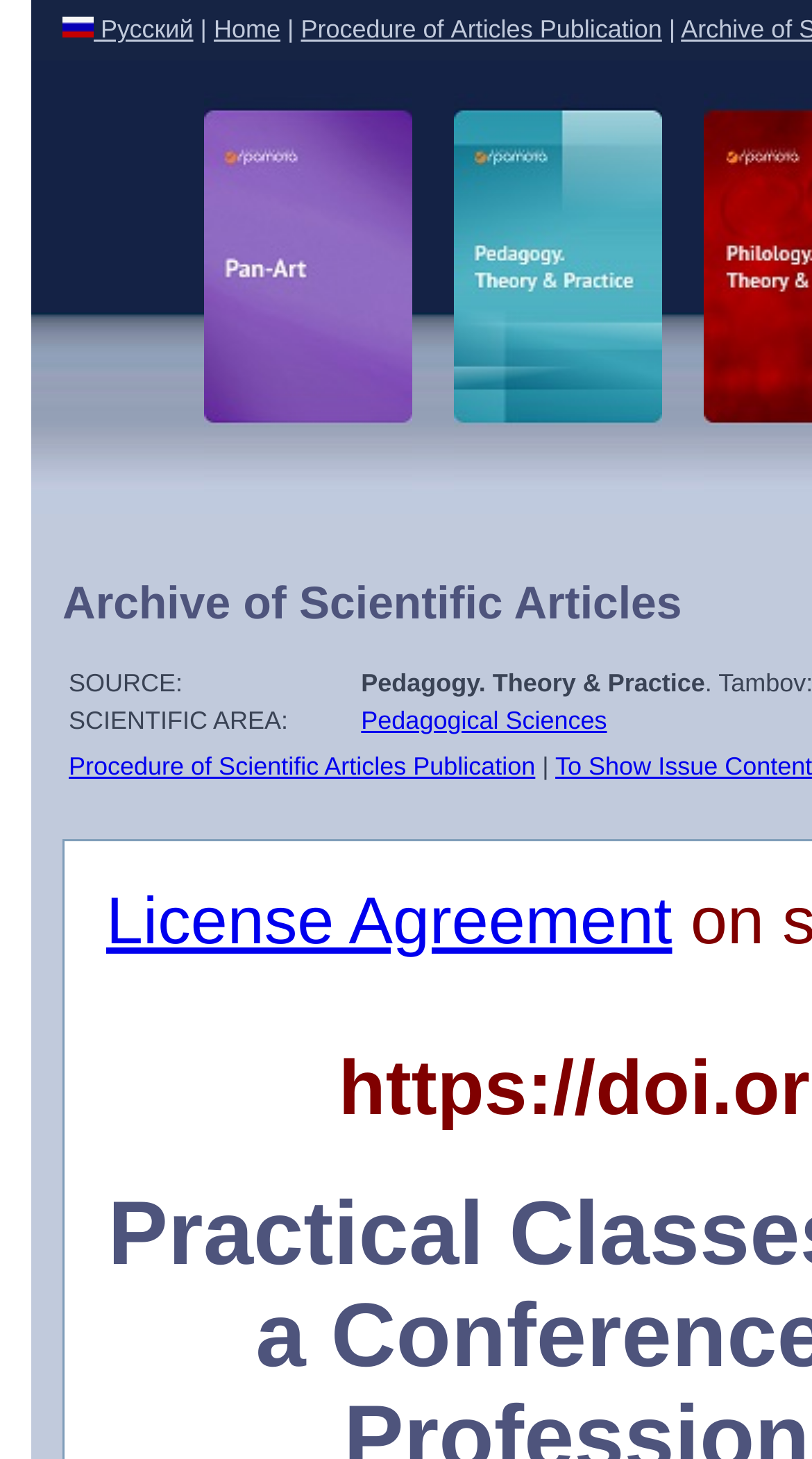How many links are in the top navigation bar?
Using the image as a reference, answer the question with a short word or phrase.

3